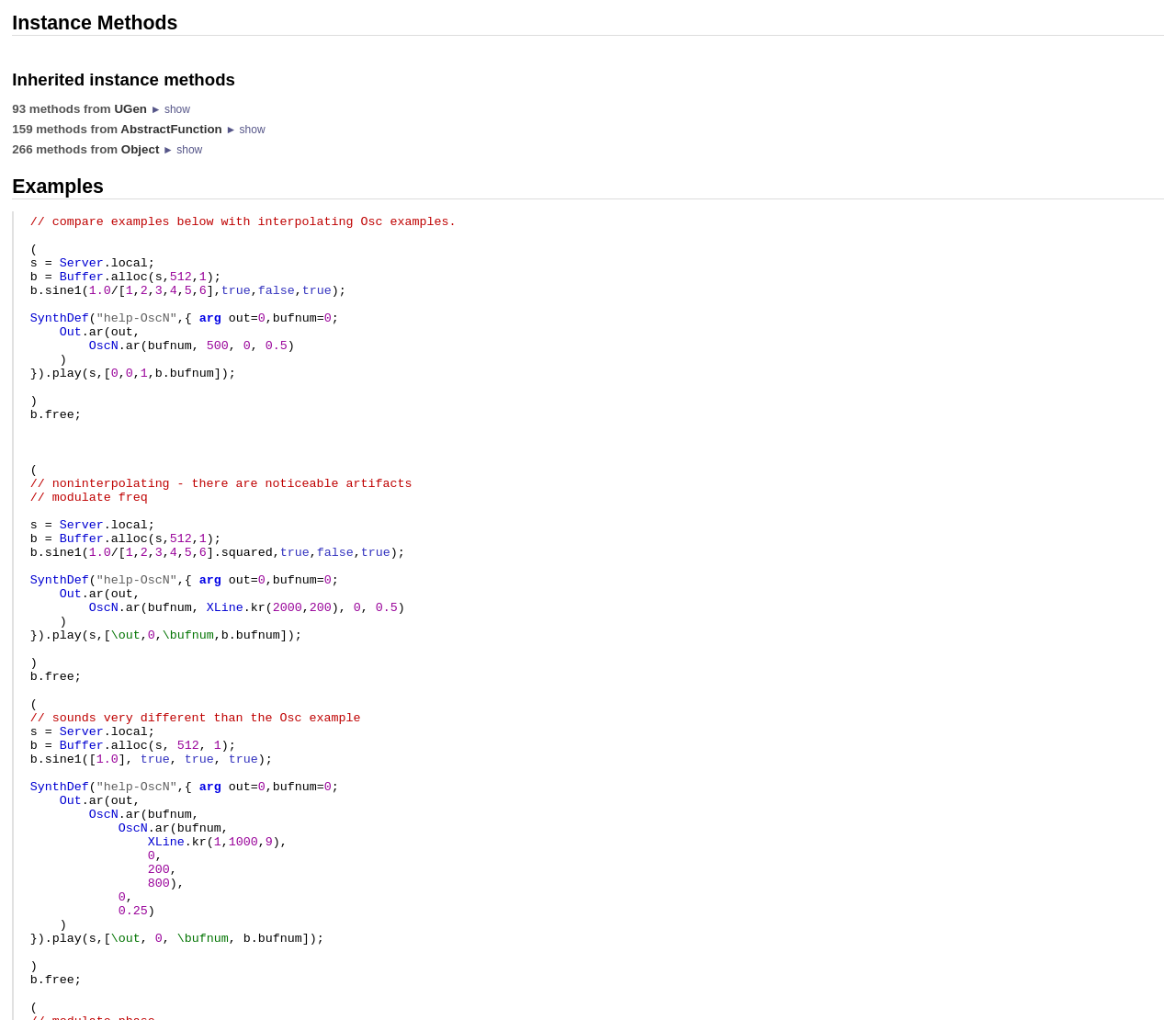Please determine the bounding box coordinates for the element with the description: "► show".

[0.192, 0.121, 0.225, 0.133]